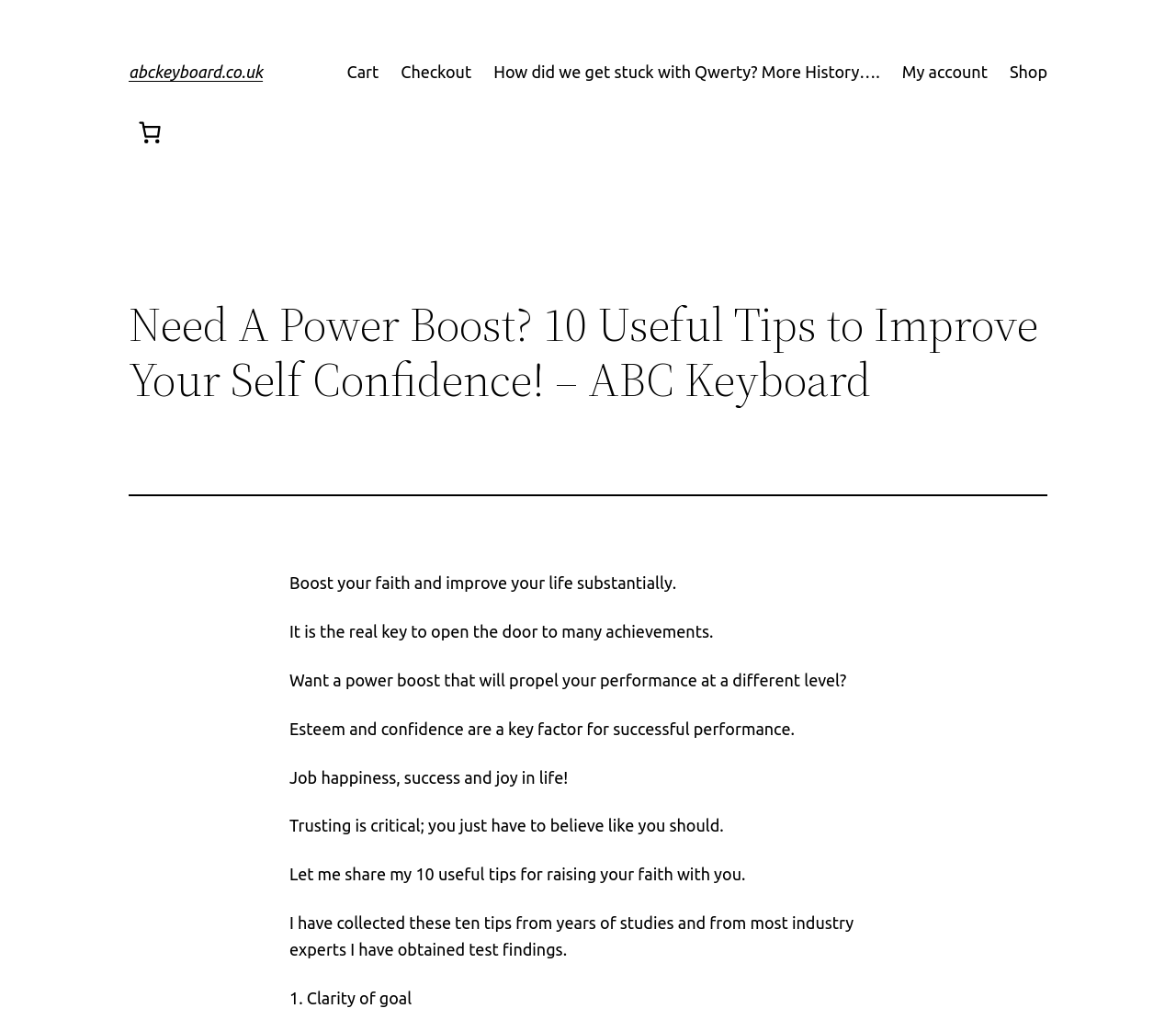Identify the bounding box coordinates for the UI element described as follows: My account. Use the format (top-left x, top-left y, bottom-right x, bottom-right y) and ensure all values are floating point numbers between 0 and 1.

[0.767, 0.057, 0.84, 0.083]